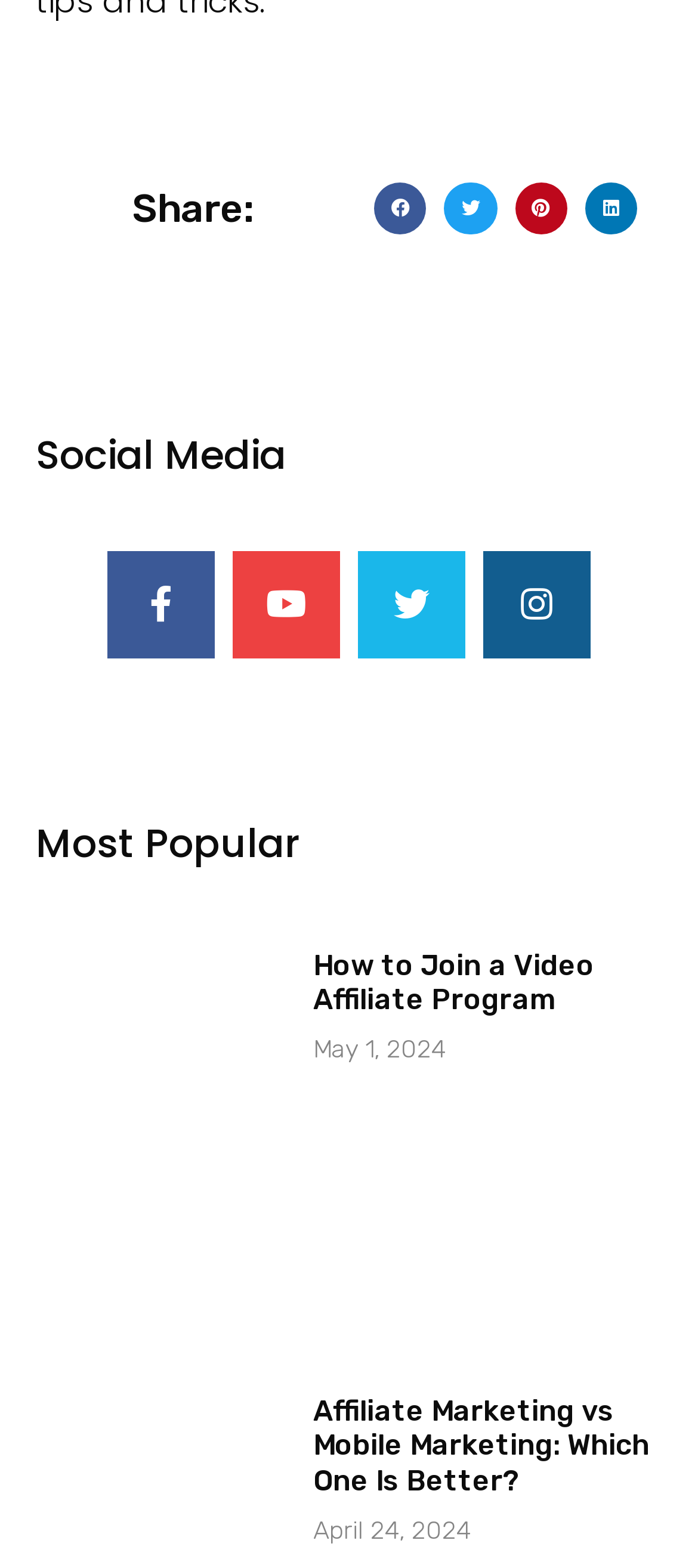Please give a concise answer to this question using a single word or phrase: 
What is the date of the second article?

April 24, 2024